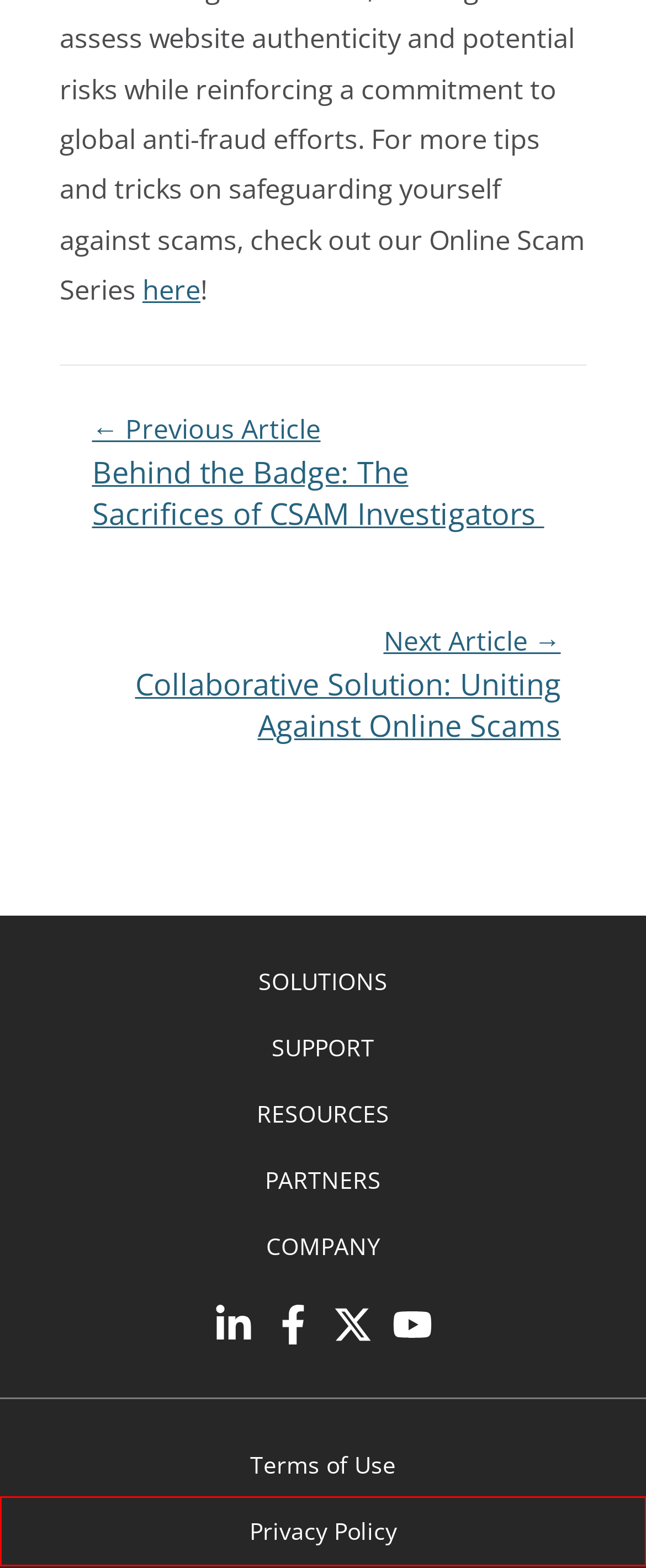Given a webpage screenshot with a UI element marked by a red bounding box, choose the description that best corresponds to the new webpage that will appear after clicking the element. The candidates are:
A. Resources - News & Downloads - Netsweeper
B. Behind the Badge: The Sacrifices of CSAM Investigators - Netsweeper
C. Partner Program - Collaborate for Success - Netsweeper
D. Premier Support, Personalized Service - Netsweeper
E. Privacy Policy - Your Data; Our Commitment - Netsweeper
F. Collaborative Solution: Uniting Against Online Scams
G. Solutions - Best in Class Web Filtering - Netsweeper
H. About Us - History, Leadership, Careers - Netsweeper

E